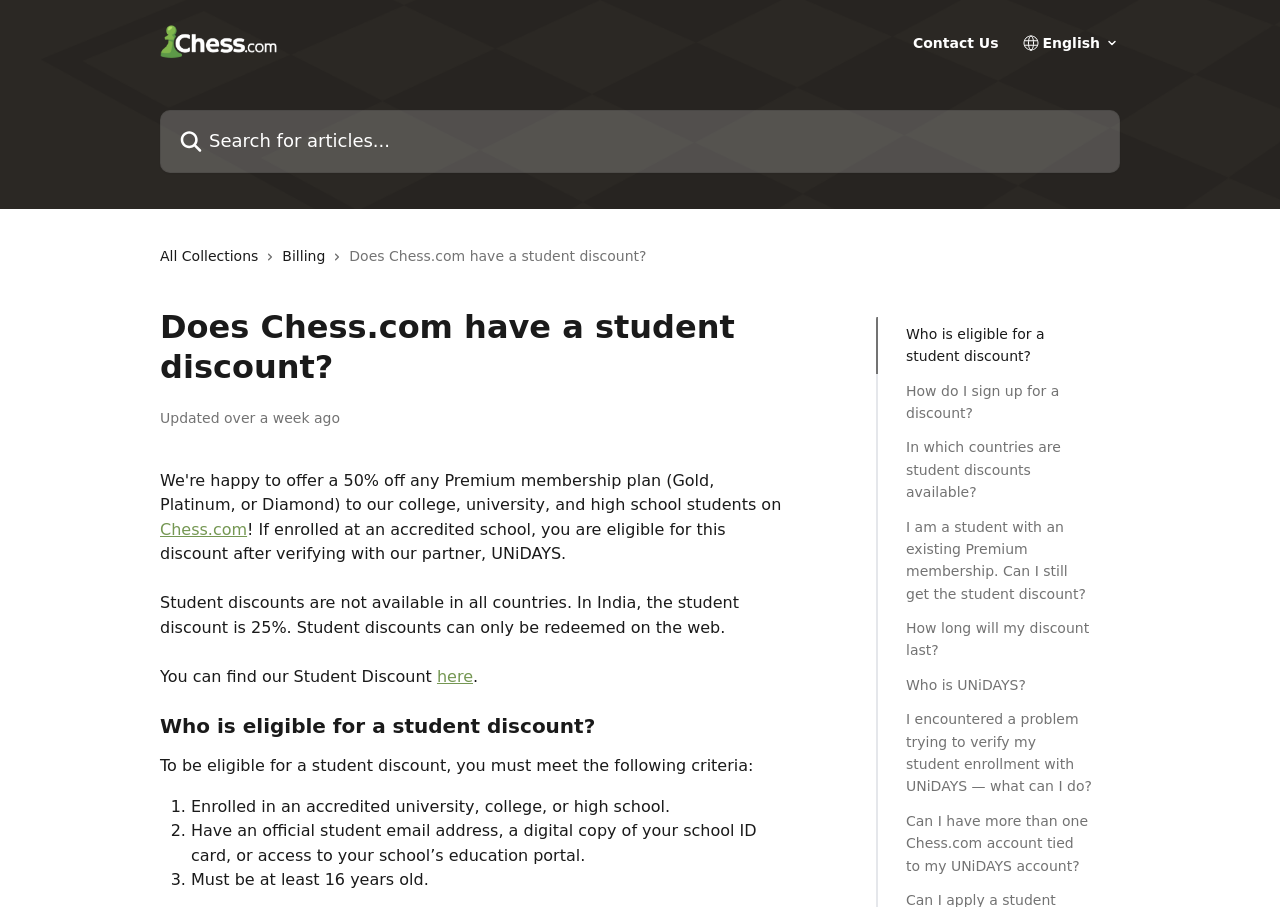Produce a meticulous description of the webpage.

The webpage is about the Chess.com Help Center, specifically discussing student discounts. At the top, there is a header section with a logo and a link to "Chess.com Help Center" on the left, followed by links to "Contact Us" and a combobox for language selection on the right. Below the header, there is a search bar with a magnifying glass icon.

The main content area is divided into two sections. On the left, there are several links to related articles, including "Who is eligible for a student discount?", "How do I sign up for a discount?", and others. On the right, there is a section with a heading "Does Chess.com have a student discount?" followed by a brief description of the discount and its eligibility criteria.

Below the heading, there is a paragraph explaining the discount, mentioning that it is available to students enrolled at an accredited school who verify with UNiDAYS. There is also a link to find more information about the student discount. Further down, there is a section with a heading "Who is eligible for a student discount?" which lists three criteria: being enrolled in an accredited university, college, or high school; having an official student email address or school ID; and being at least 16 years old.

Throughout the page, there are several images, including icons for links and a logo for Chess.com. The overall layout is organized, with clear headings and concise text.